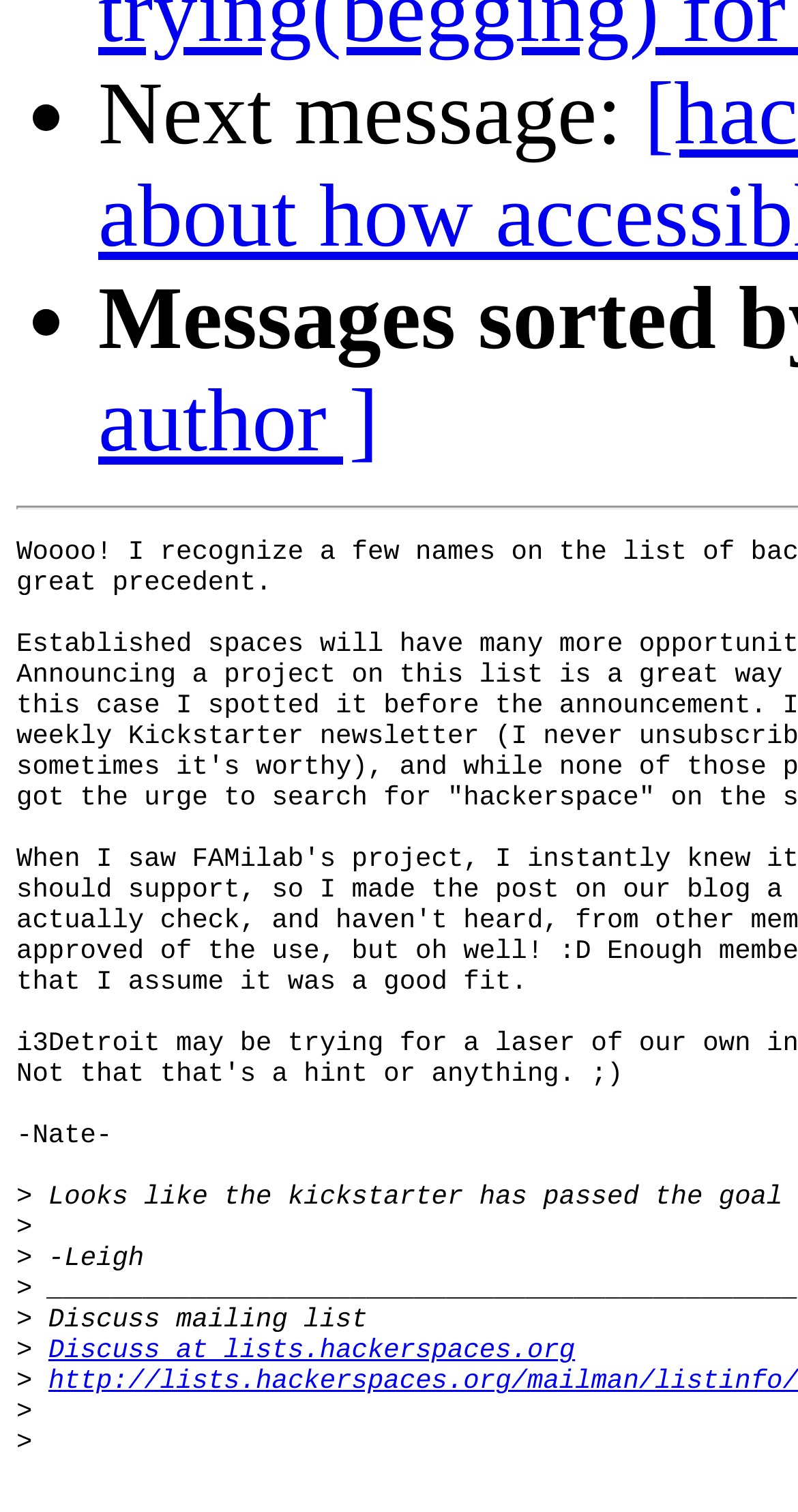Given the description: "Discuss at lists.hackerspaces.org", determine the bounding box coordinates of the UI element. The coordinates should be formatted as four float numbers between 0 and 1, [left, top, right, bottom].

[0.061, 0.883, 0.723, 0.904]